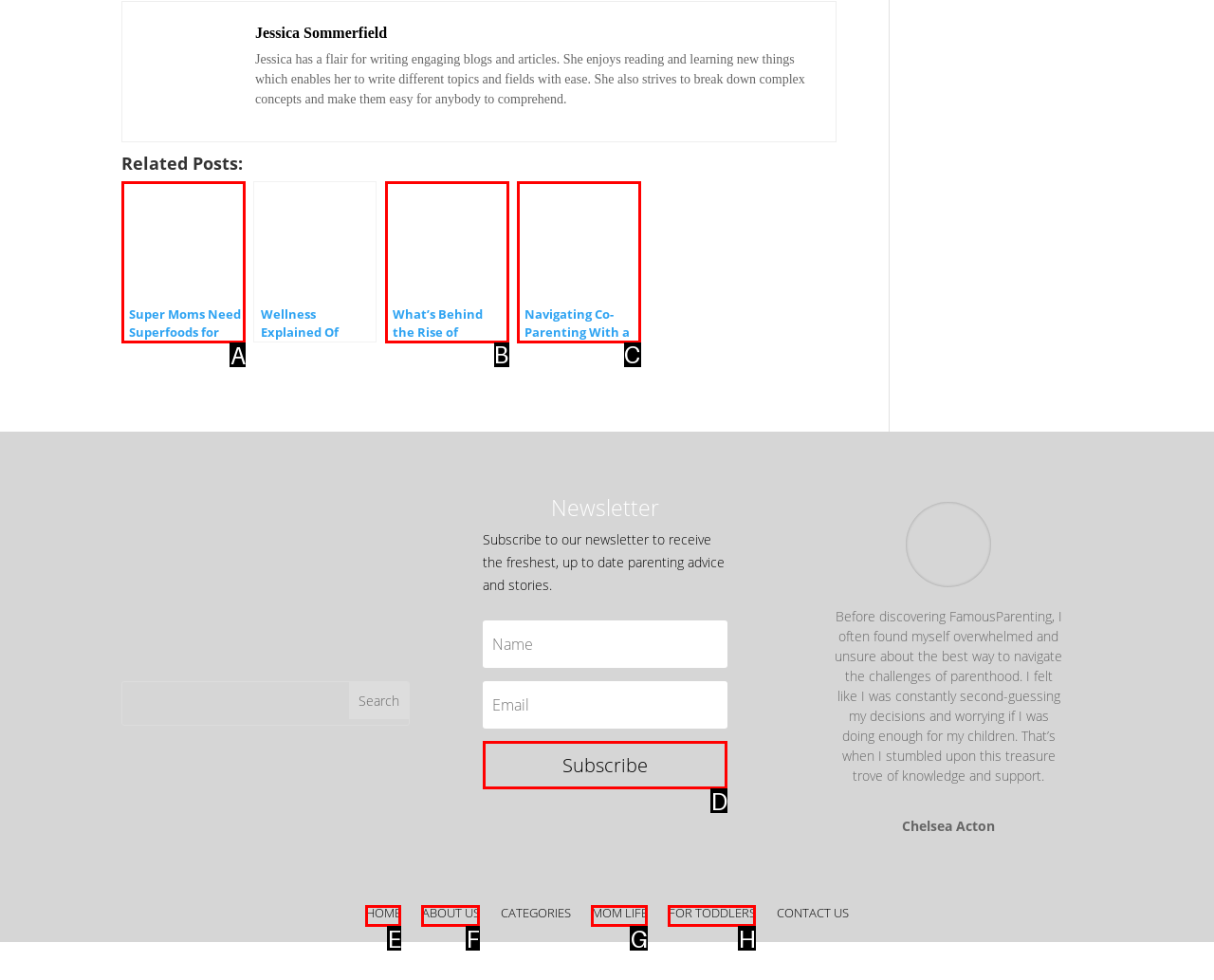Which option should I select to accomplish the task: View related post about Super Moms? Respond with the corresponding letter from the given choices.

A